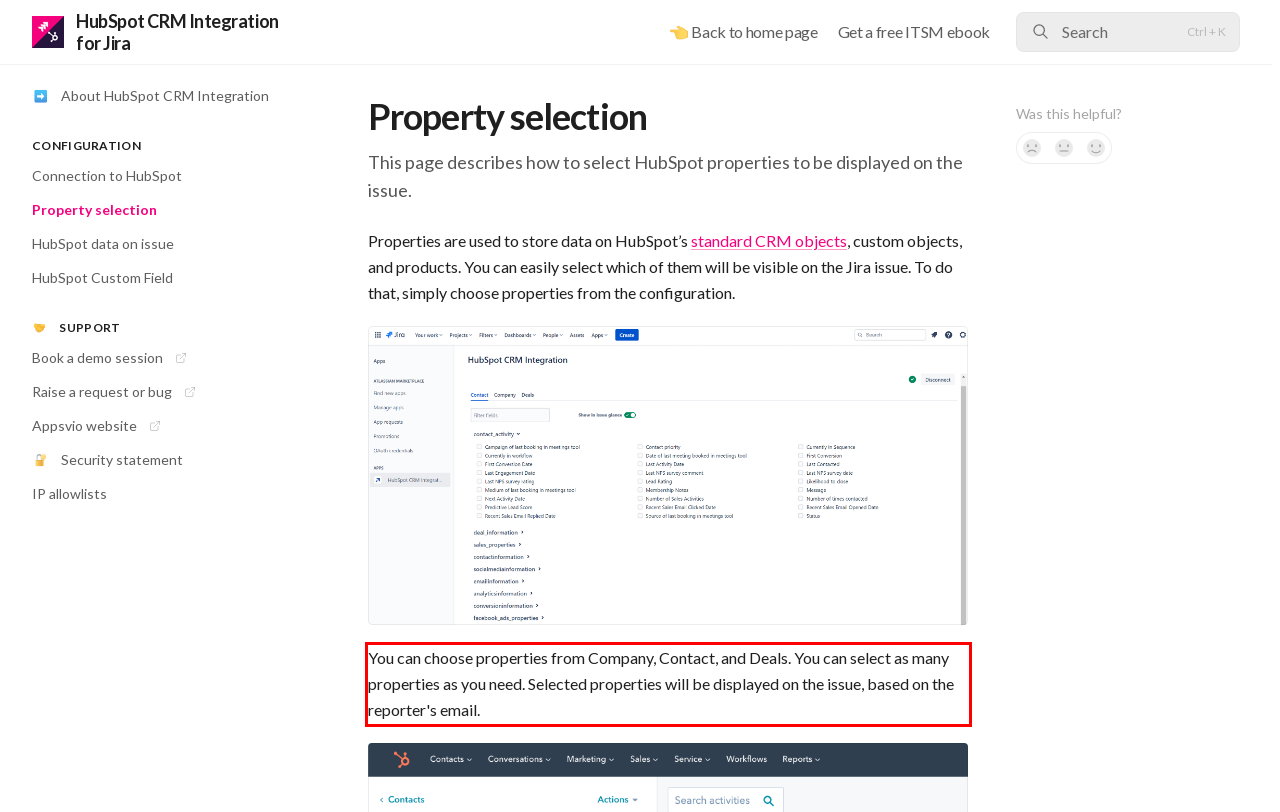Identify the text inside the red bounding box in the provided webpage screenshot and transcribe it.

You can choose properties from Company, Contact, and Deals. You can select as many properties as you need. Selected properties will be displayed on the issue, based on the reporter's email.